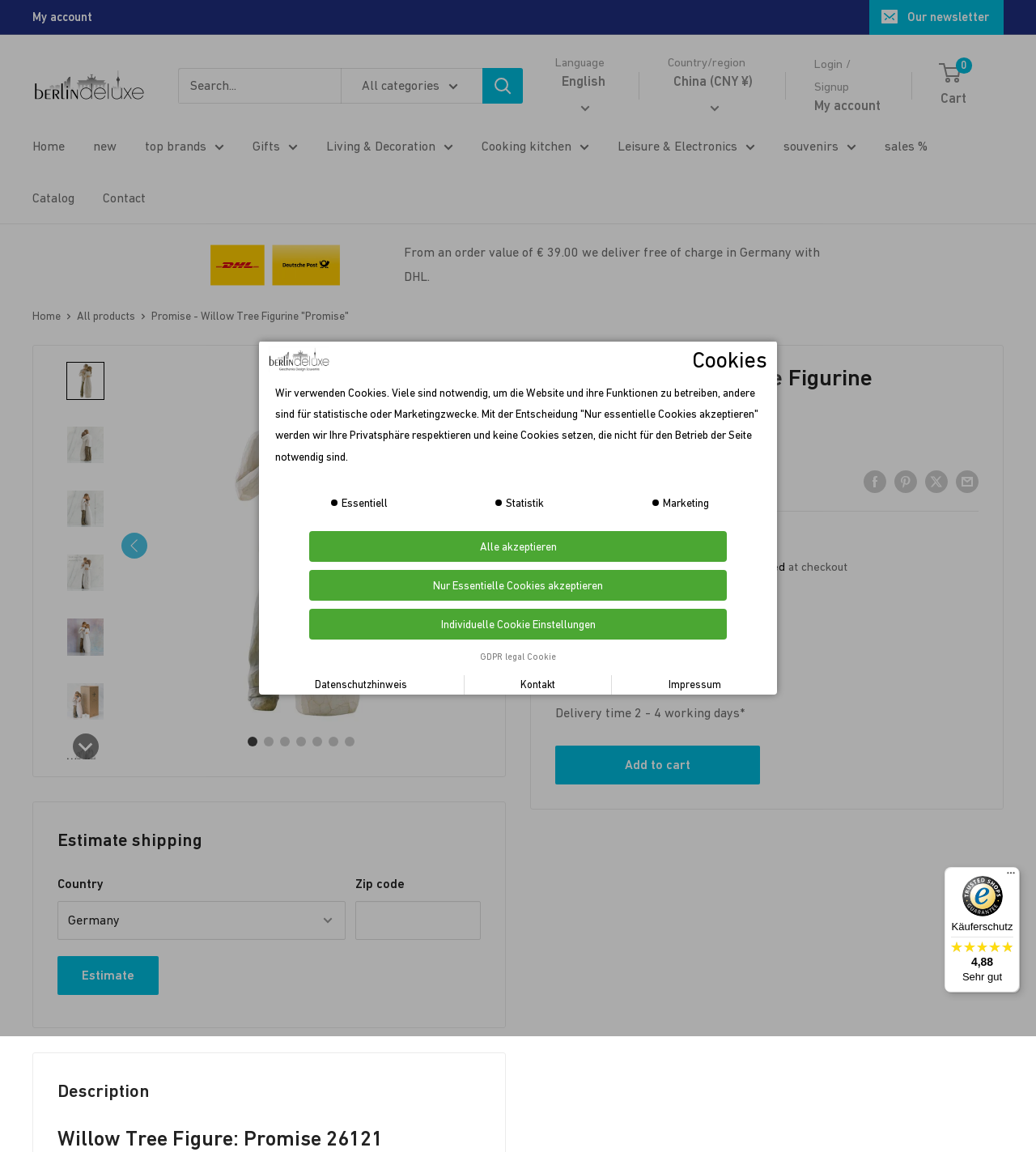Locate the bounding box coordinates of the element I should click to achieve the following instruction: "Search for products".

[0.172, 0.059, 0.505, 0.09]